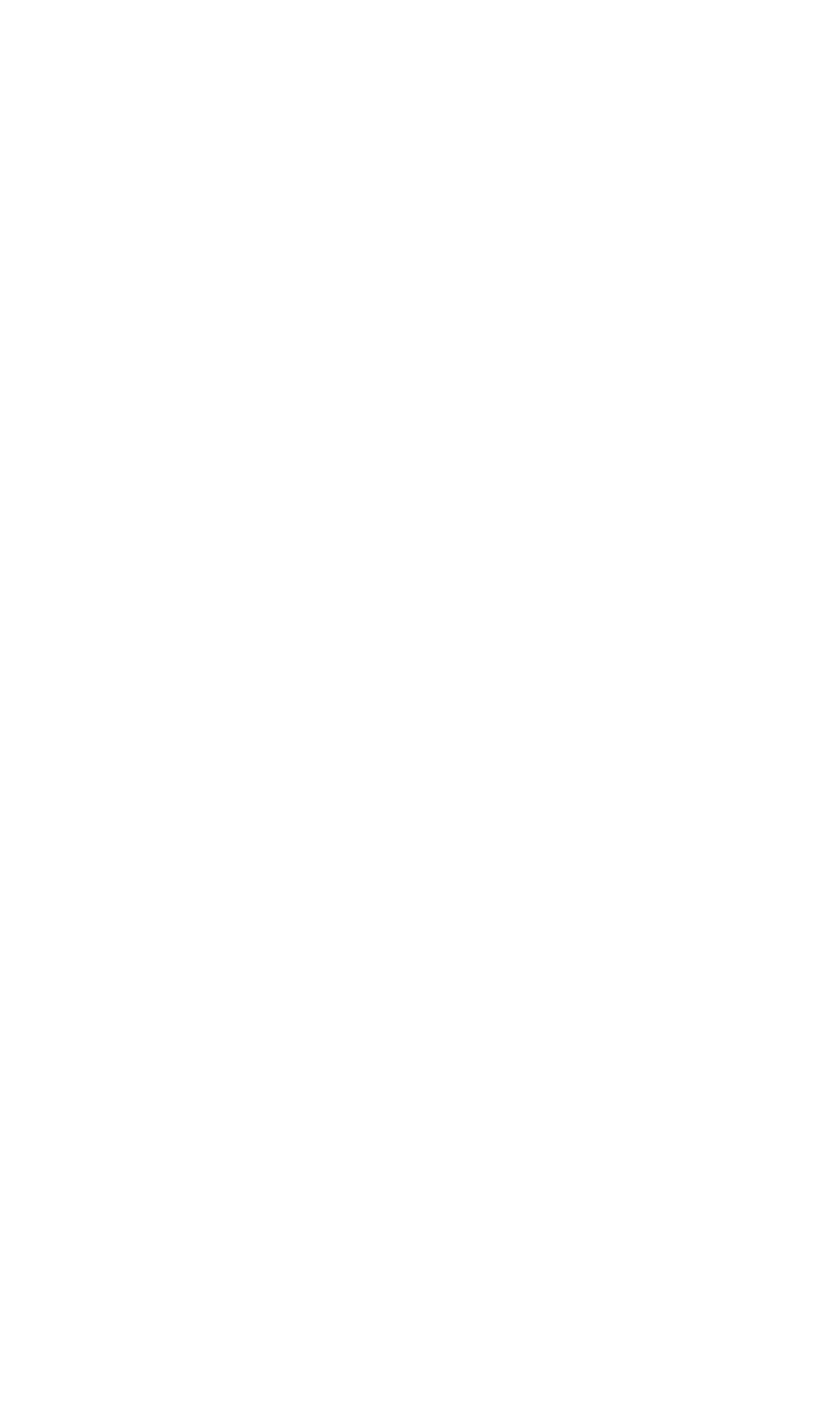Determine the bounding box coordinates for the area that should be clicked to carry out the following instruction: "View January".

[0.43, 0.109, 0.557, 0.135]